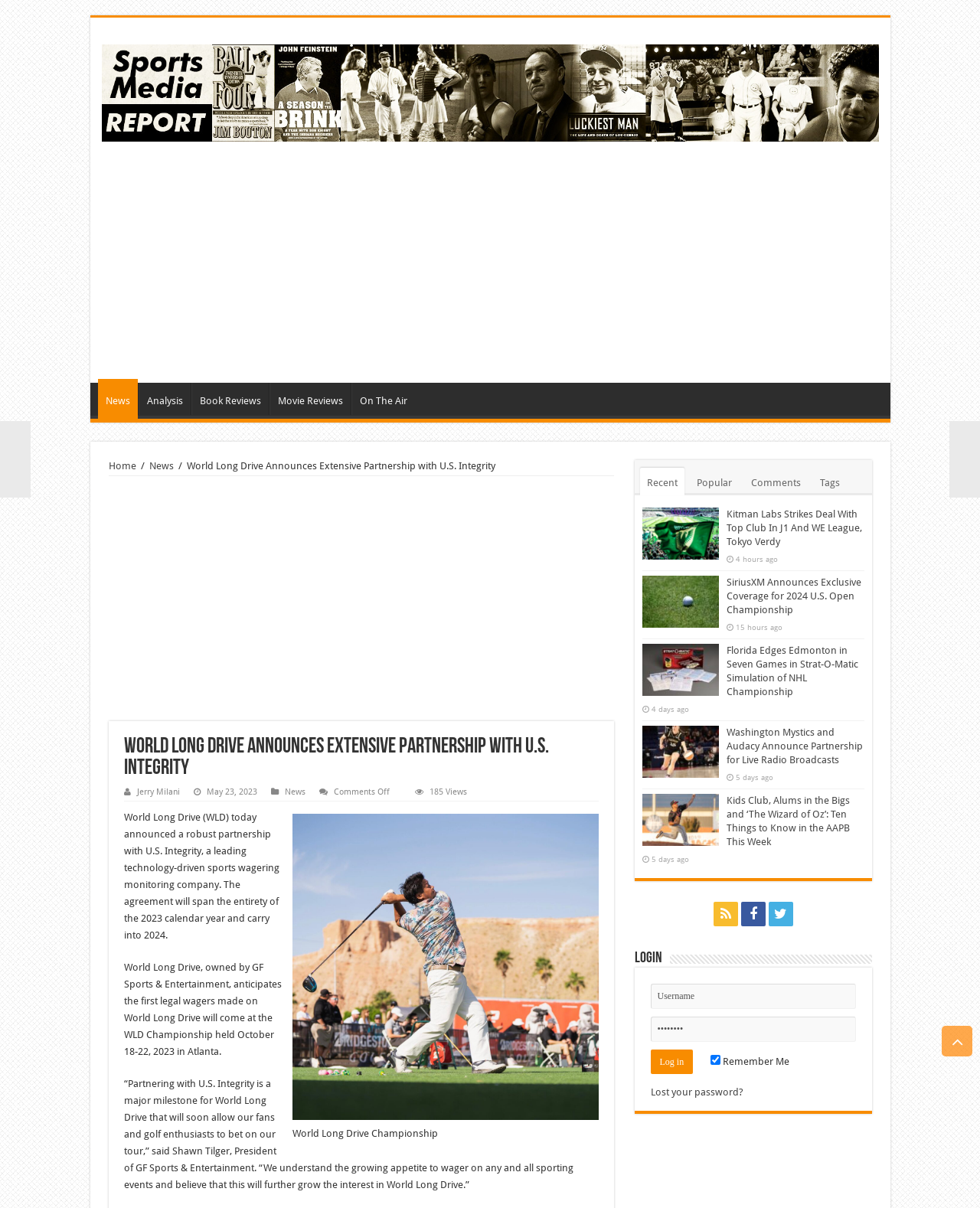Could you highlight the region that needs to be clicked to execute the instruction: "Click on Home"?

[0.111, 0.381, 0.139, 0.39]